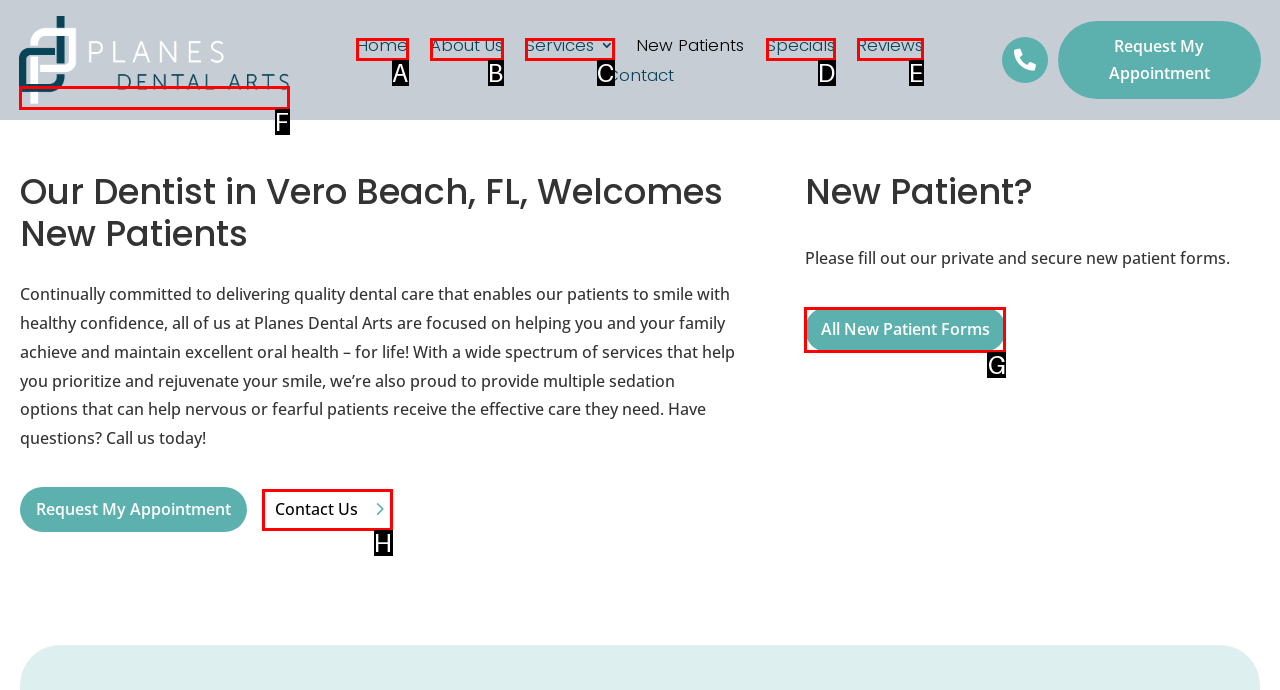Choose the letter that corresponds to the correct button to accomplish the task: Click the Planet Dental Arts Logo
Reply with the letter of the correct selection only.

F